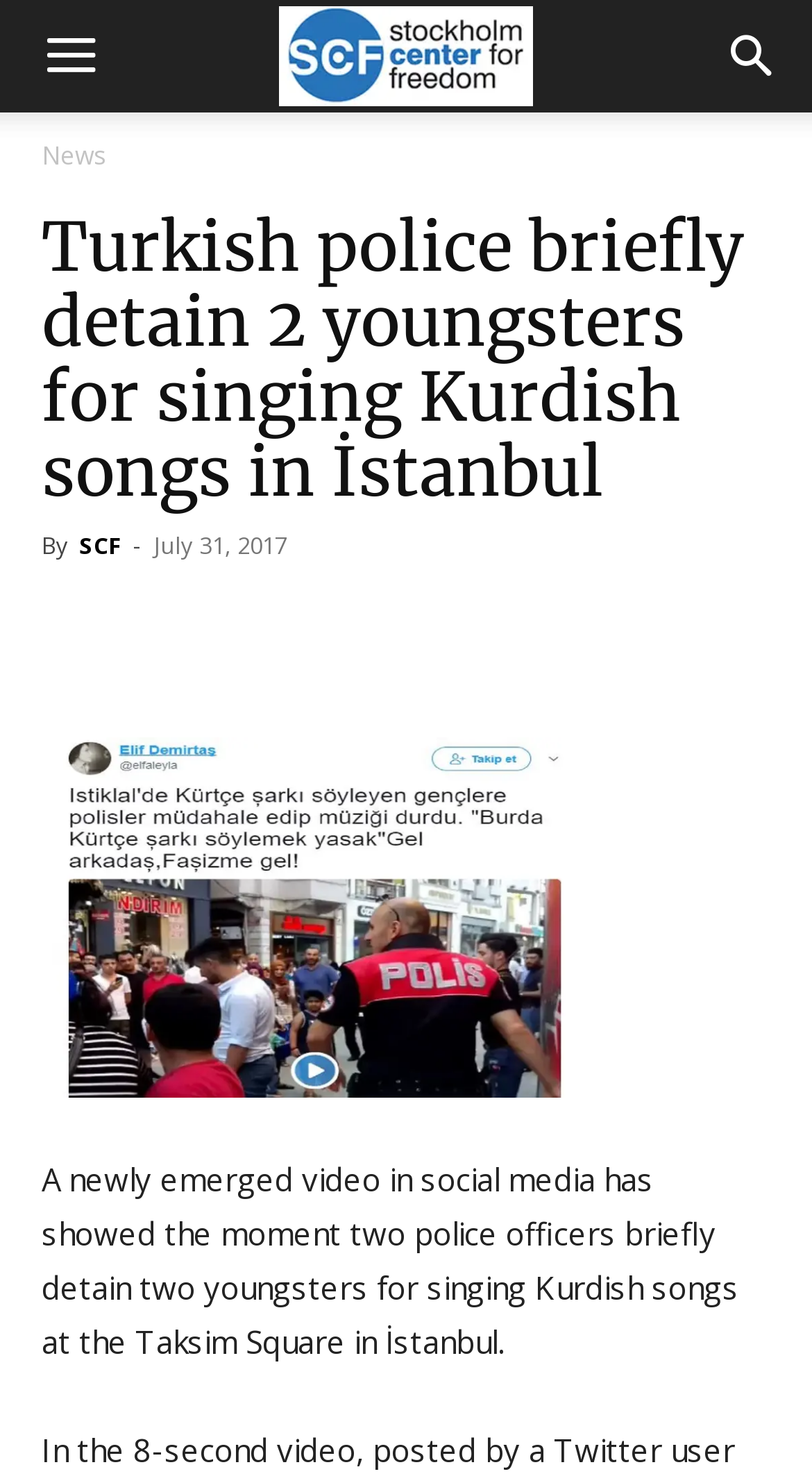Generate a thorough explanation of the webpage's elements.

The webpage appears to be a news article from the Stockholm Center for Freedom. At the top left, there is a button labeled "Menu" and an image of the Stockholm Center for Freedom's logo. On the top right, there is a button labeled "Search". 

Below the top navigation, there is a link labeled "News" which serves as a header for the article. The main headline of the article, "Turkish police briefly detain 2 youngsters for singing Kurdish songs in İstanbul", is displayed prominently below the "News" link. The author of the article, "SCF", is credited below the headline, along with the date of publication, "July 31, 2017".

There are five social media links, represented by icons, placed horizontally below the author and date information. 

Below the social media links, there is a large image related to the article. The article's content begins below the image, with a paragraph of text describing a video that has emerged on social media, showing two police officers detaining two youngsters for singing Kurdish songs at Taksim Square in İstanbul.